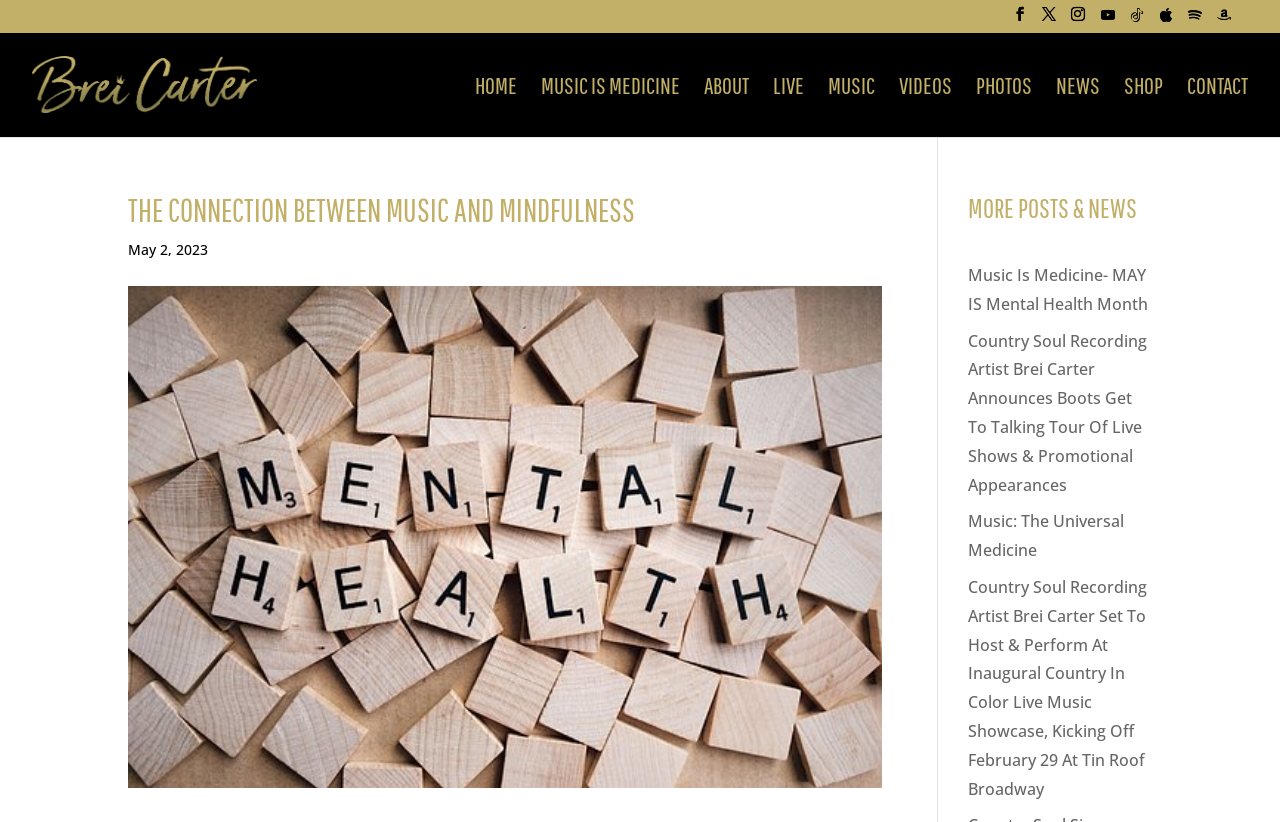Determine the bounding box for the described HTML element: "Music: The Universal Medicine". Ensure the coordinates are four float numbers between 0 and 1 in the format [left, top, right, bottom].

[0.756, 0.621, 0.878, 0.683]